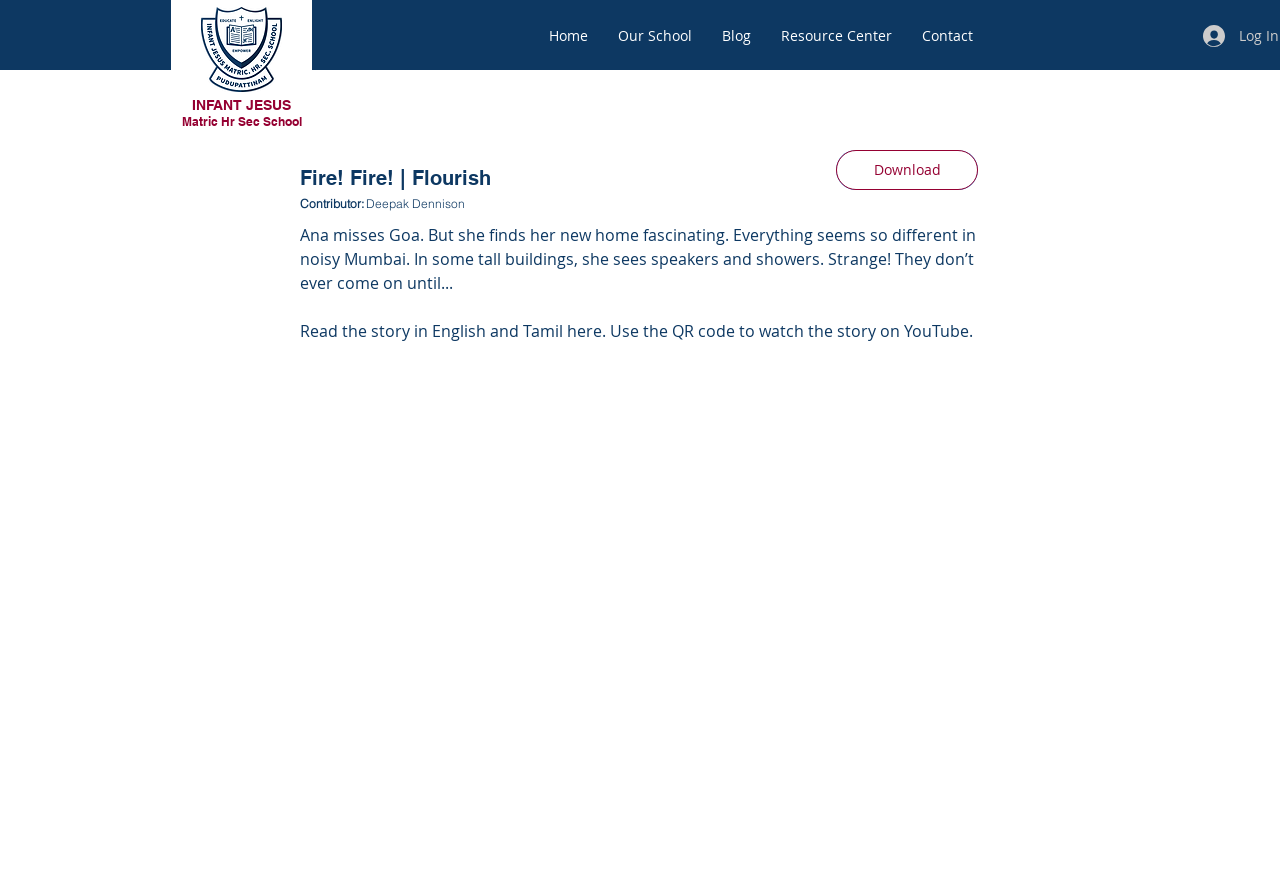What is the name of the school?
Refer to the screenshot and respond with a concise word or phrase.

INFANT JESUS